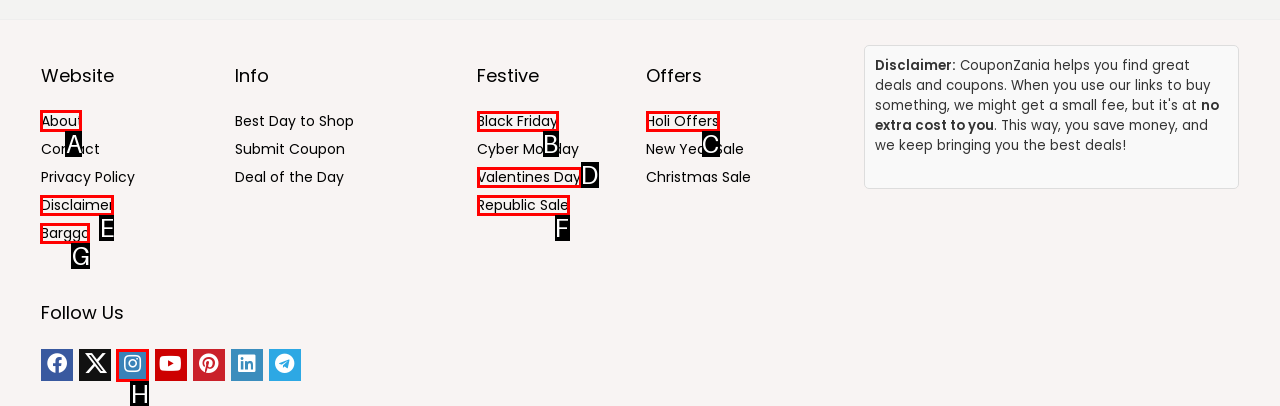From the given options, indicate the letter that corresponds to the action needed to complete this task: Click on About. Respond with only the letter.

A